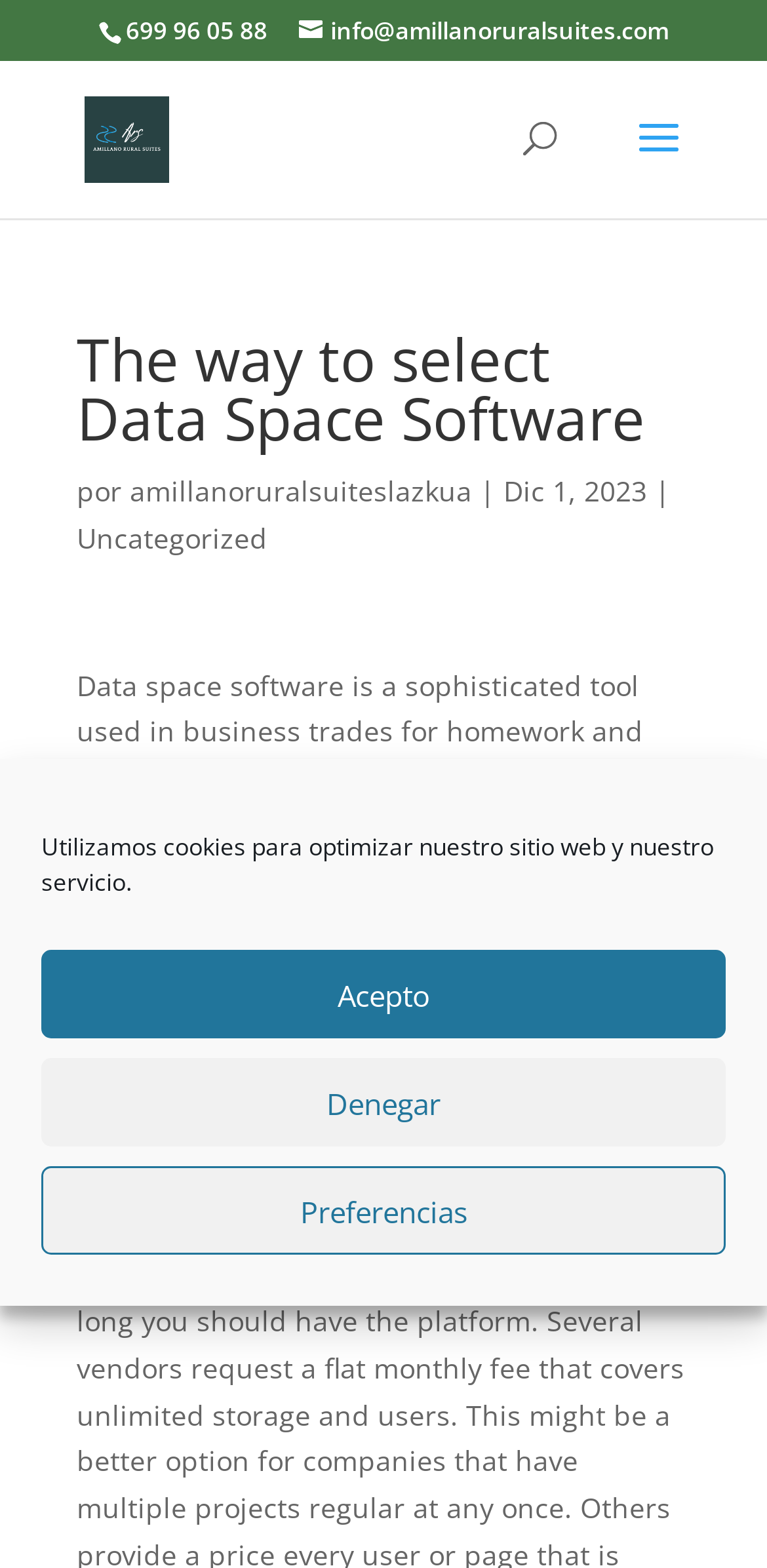Locate the bounding box coordinates of the element's region that should be clicked to carry out the following instruction: "contact via email". The coordinates need to be four float numbers between 0 and 1, i.e., [left, top, right, bottom].

[0.39, 0.009, 0.872, 0.03]